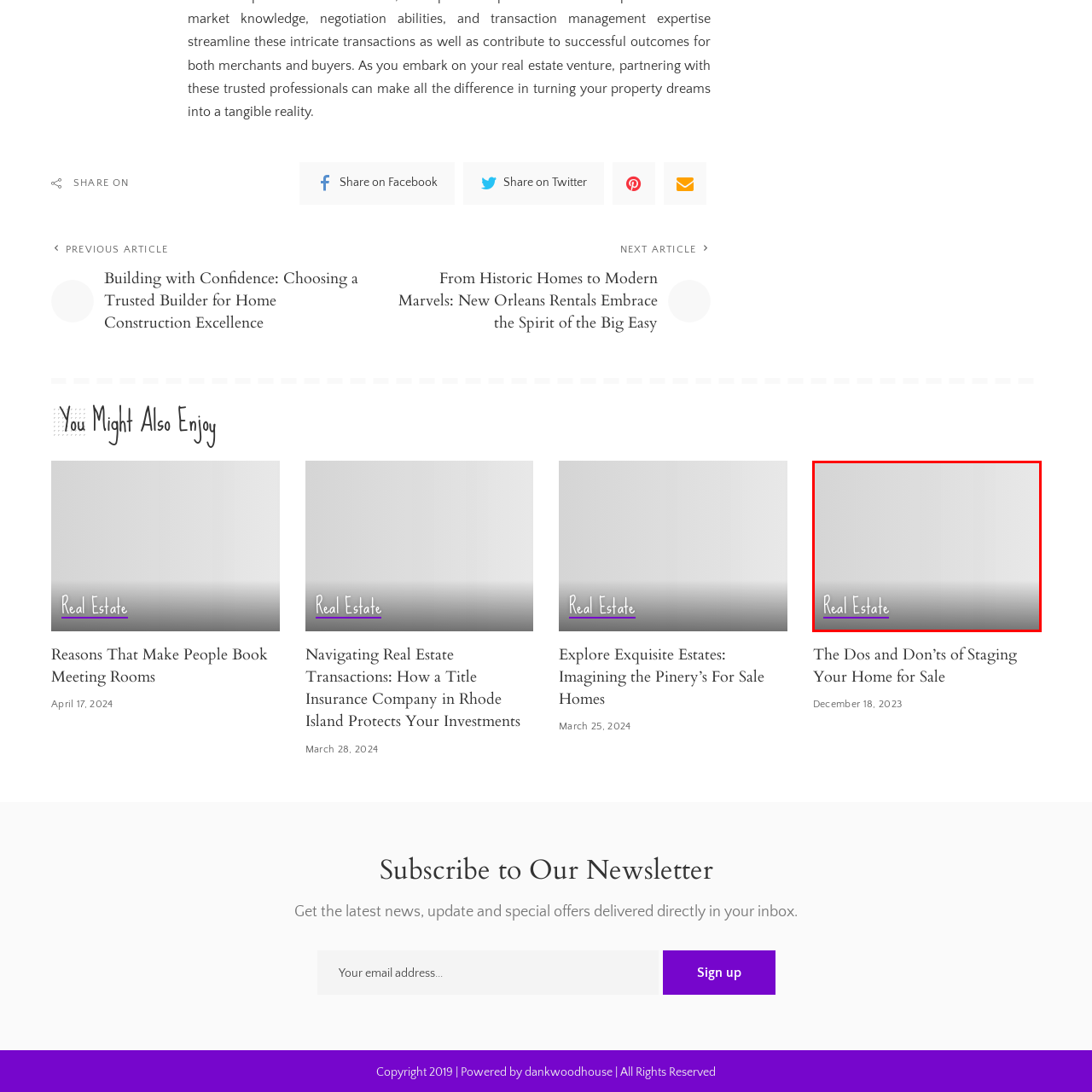What is the purpose of the purple line beneath the text?
Observe the image within the red bounding box and formulate a detailed response using the visual elements present.

According to the caption, the purple line beneath the text serves to create a visually appealing contrast and draw attention to the real estate theme, thereby adding a modern touch to the overall design.